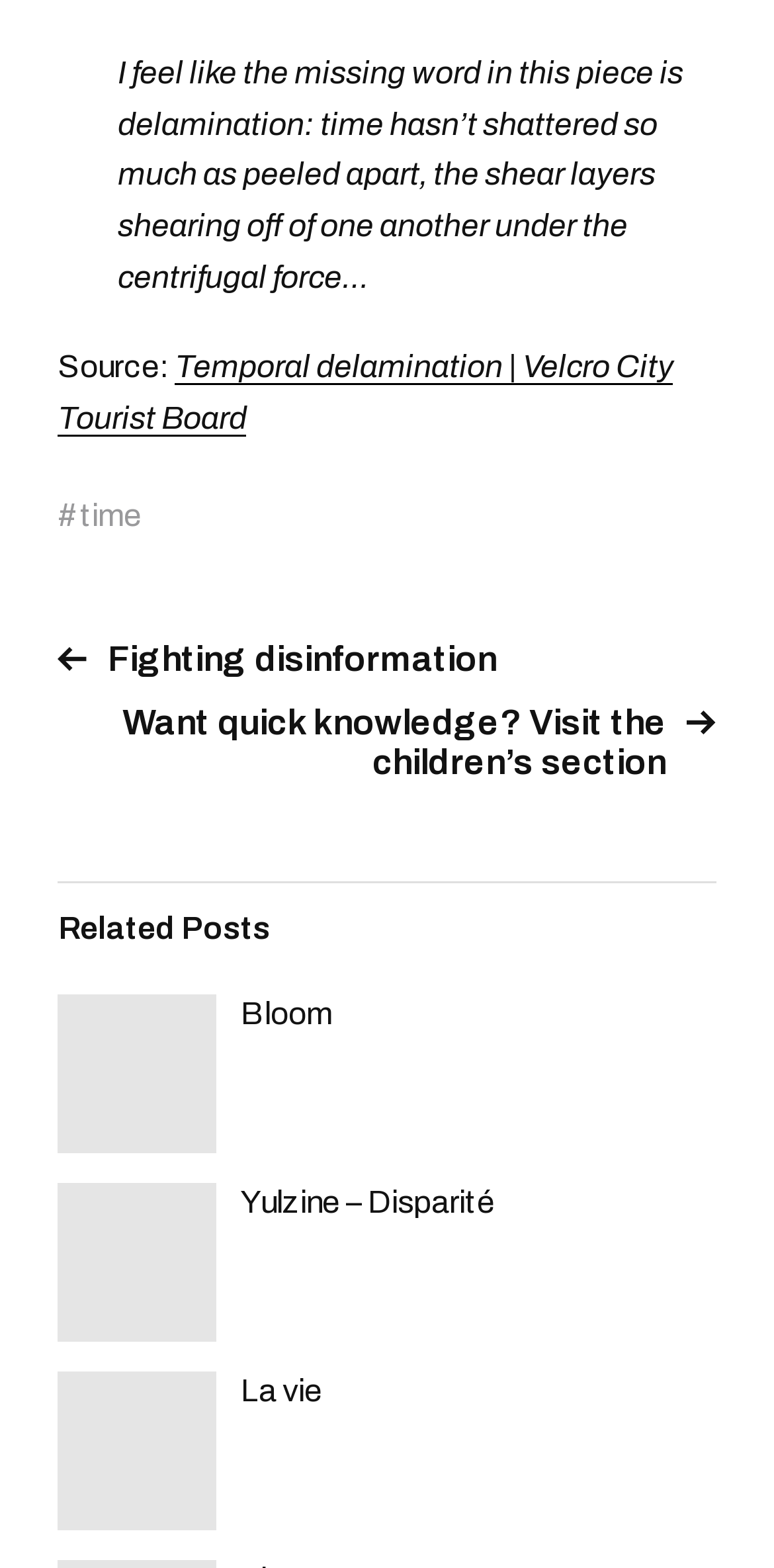By analyzing the image, answer the following question with a detailed response: What is the text preceding the link 'Temporal delamination | Velcro City Tourist Board'?

The link 'Temporal delamination | Velcro City Tourist Board' is preceded by the text 'Source:' which indicates the source of the article or content.